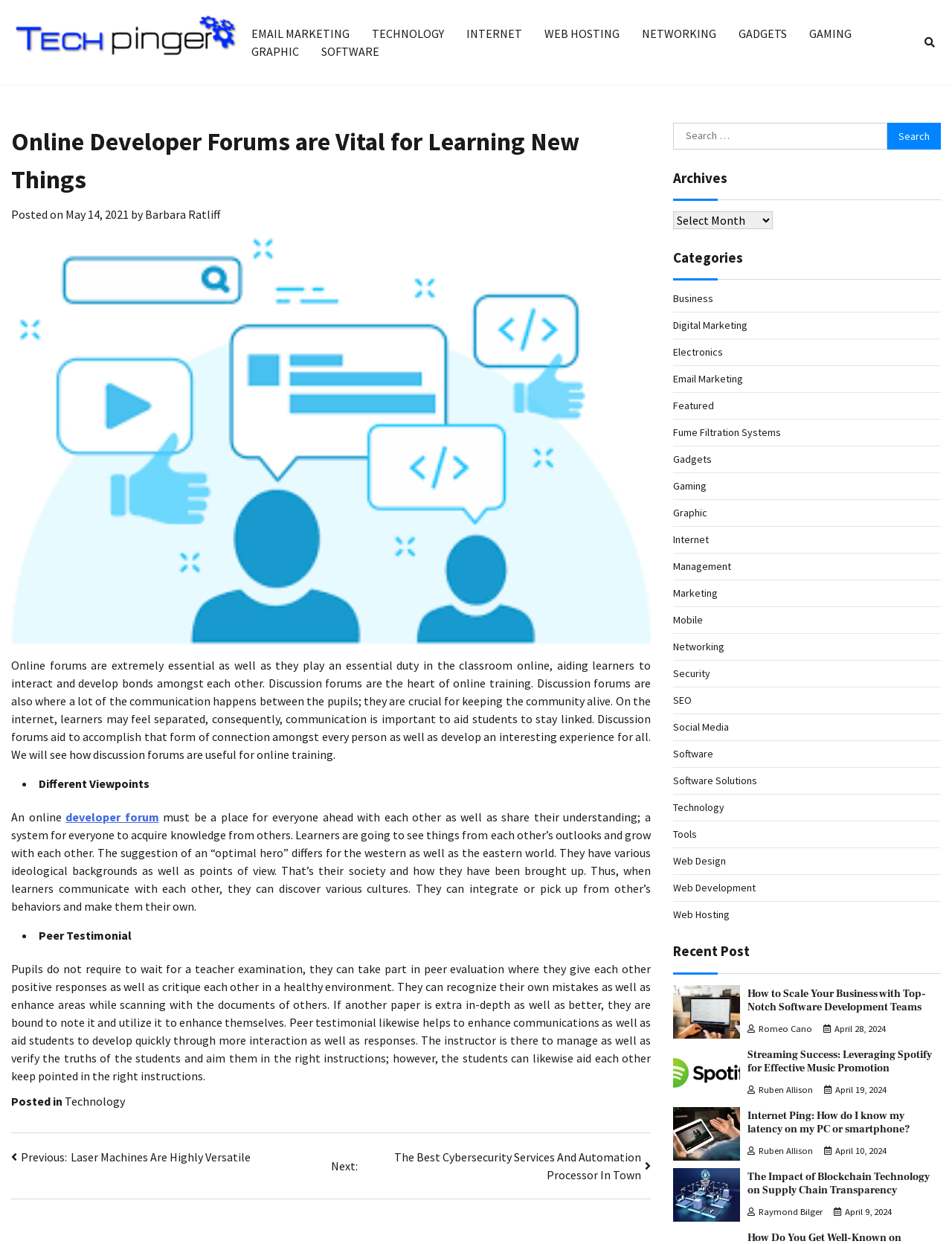Analyze and describe the webpage in a detailed narrative.

This webpage is about online developer forums and their importance in learning new things. At the top, there is a logo and a navigation menu with links to various categories such as "EMAIL MARKETING", "TECHNOLOGY", and "GAMING". Below the navigation menu, there is a main article section with a heading "Online Developer Forums are Vital for Learning New Things" and a subheading "Posted on May 14, 2021 by Barbara Ratliff". The article discusses the importance of online forums in the classroom, how they aid in communication and bonding among learners, and their role in keeping the community alive.

The article is divided into sections with bullet points, including "Different Viewpoints" and "Peer Testimonial", which highlight the benefits of online forums. There are also links to other related articles, such as "developer forum", throughout the text.

At the bottom of the page, there are several sections, including a search bar, archives, categories, and recent posts. The categories section has a long list of links to various topics, including "Business", "Digital Marketing", and "Web Development". The recent posts section displays a list of article titles with links, including "How to Scale Your Business with Top-Notch Software Development Teams" and "Streaming Success: Leveraging Spotify for Effective Music Promotion".